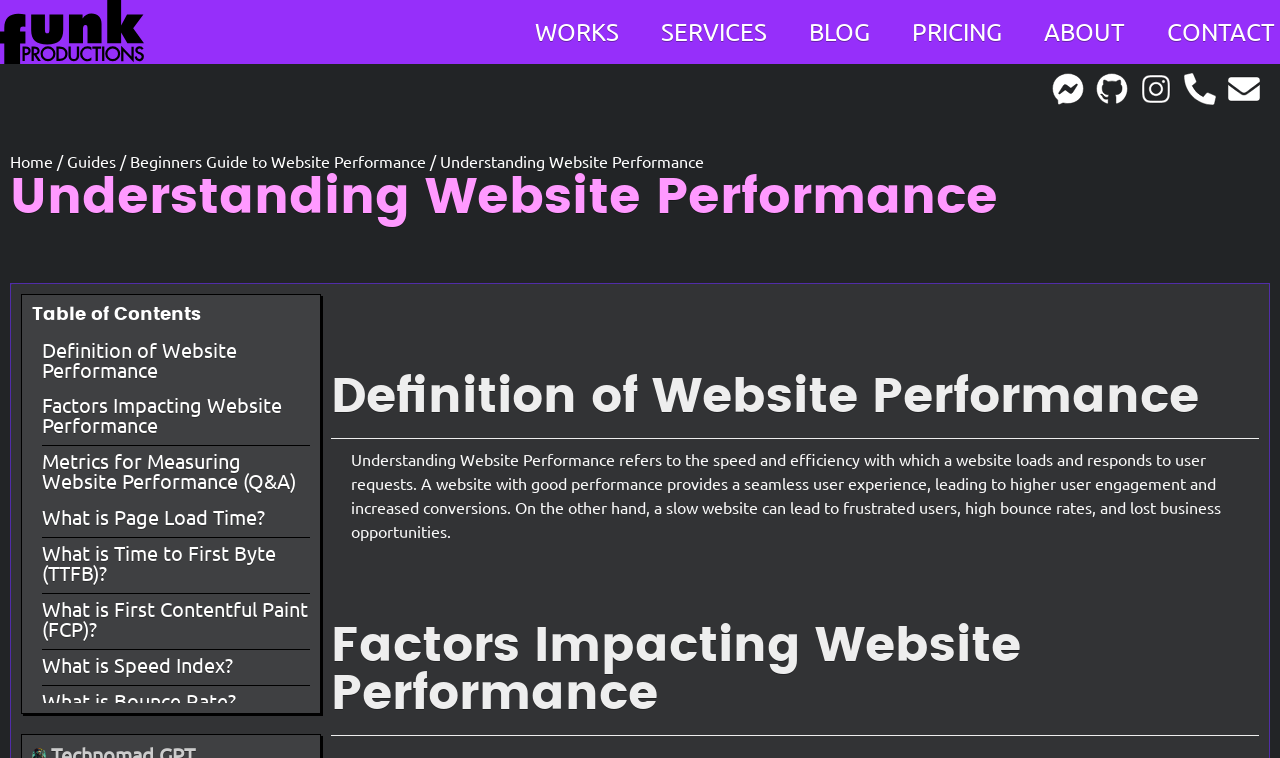Determine the bounding box coordinates of the region I should click to achieve the following instruction: "check Definition of Website Performance". Ensure the bounding box coordinates are four float numbers between 0 and 1, i.e., [left, top, right, bottom].

[0.033, 0.442, 0.242, 0.515]